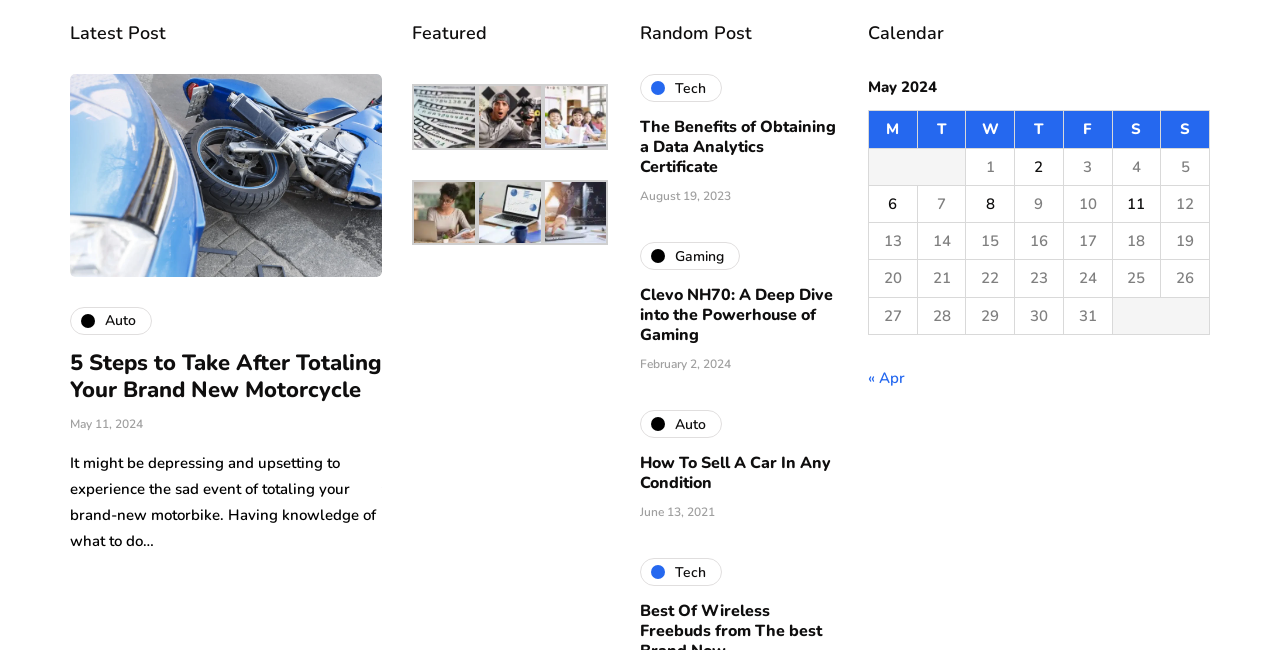Give a one-word or short-phrase answer to the following question: 
How many columns are in the calendar table?

7